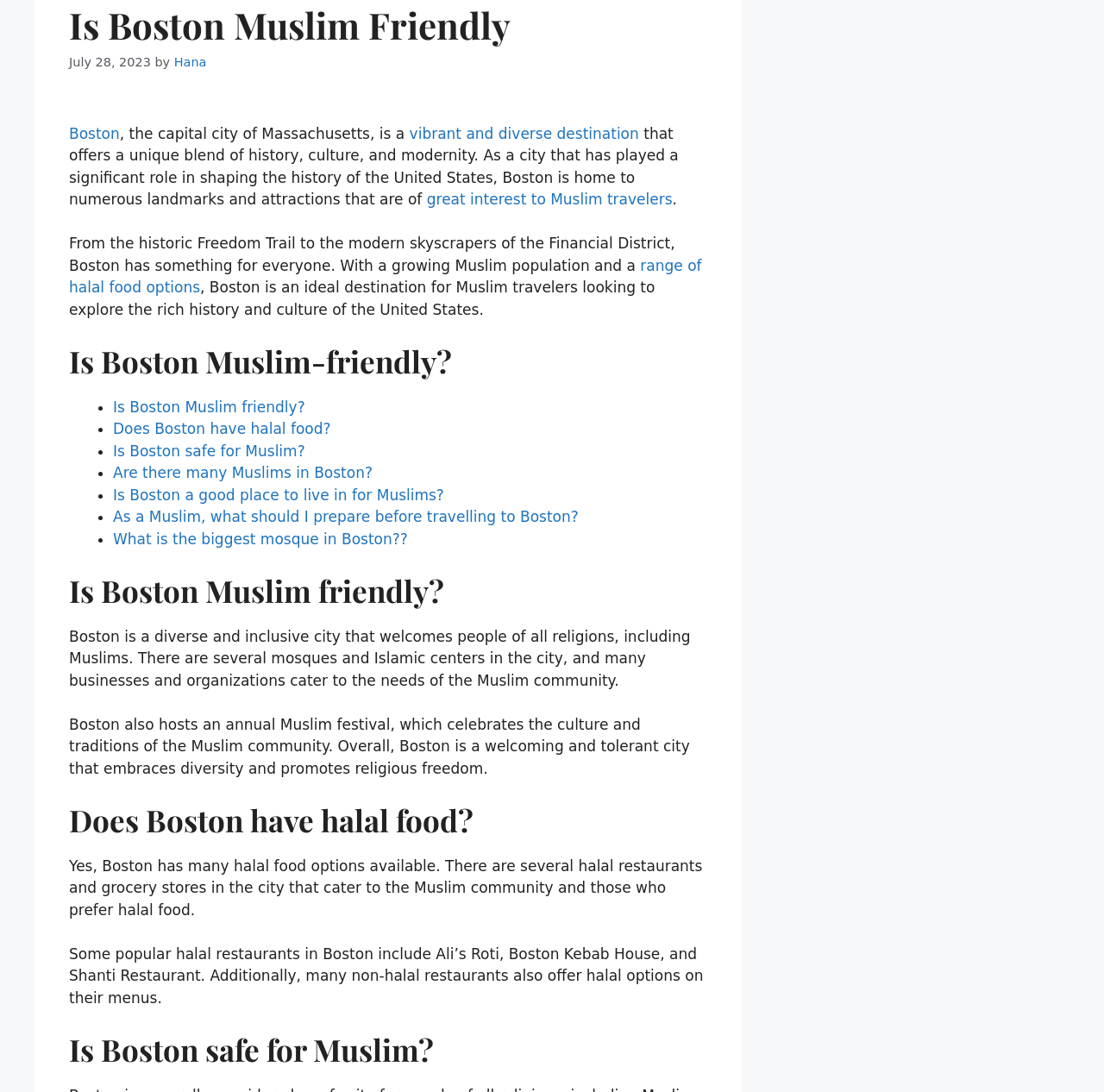Extract the bounding box of the UI element described as: "Boston".

[0.062, 0.114, 0.108, 0.13]